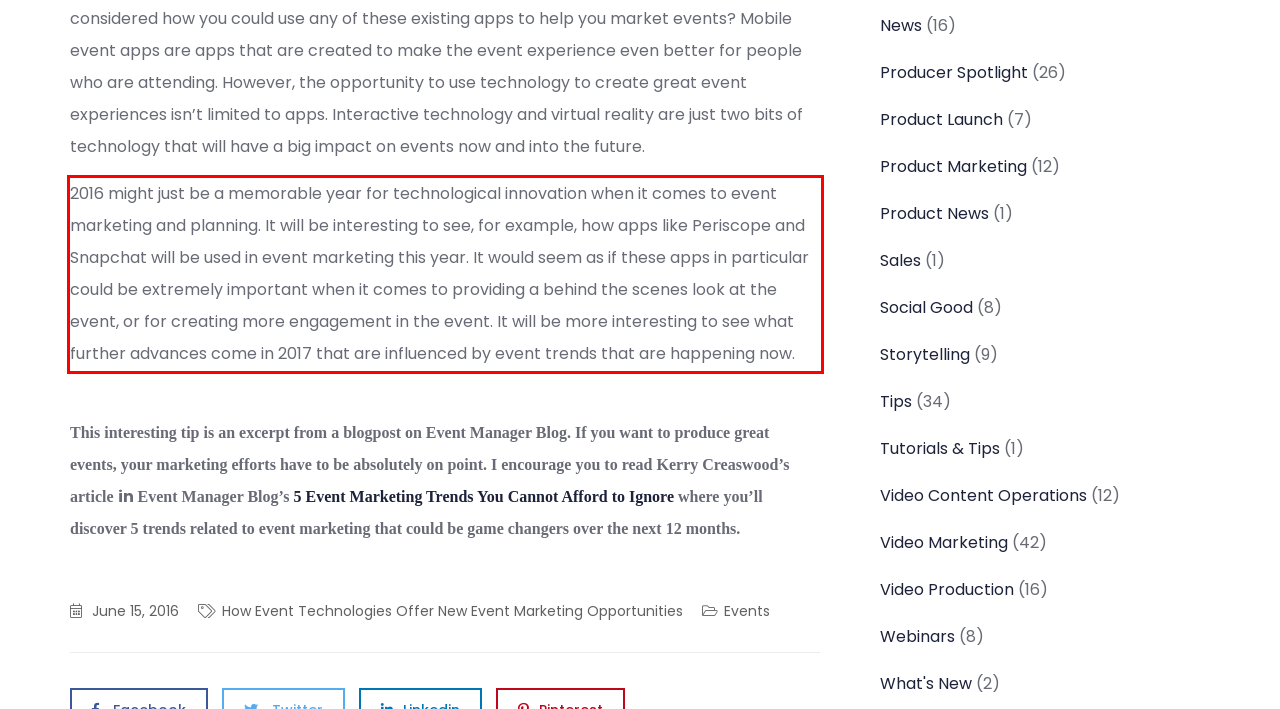You are provided with a screenshot of a webpage that includes a UI element enclosed in a red rectangle. Extract the text content inside this red rectangle.

2016 might just be a memorable year for technological innovation when it comes to event marketing and planning. It will be interesting to see, for example, how apps like Periscope and Snapchat will be used in event marketing this year. It would seem as if these apps in particular could be extremely important when it comes to providing a behind the scenes look at the event, or for creating more engagement in the event. It will be more interesting to see what further advances come in 2017 that are influenced by event trends that are happening now.